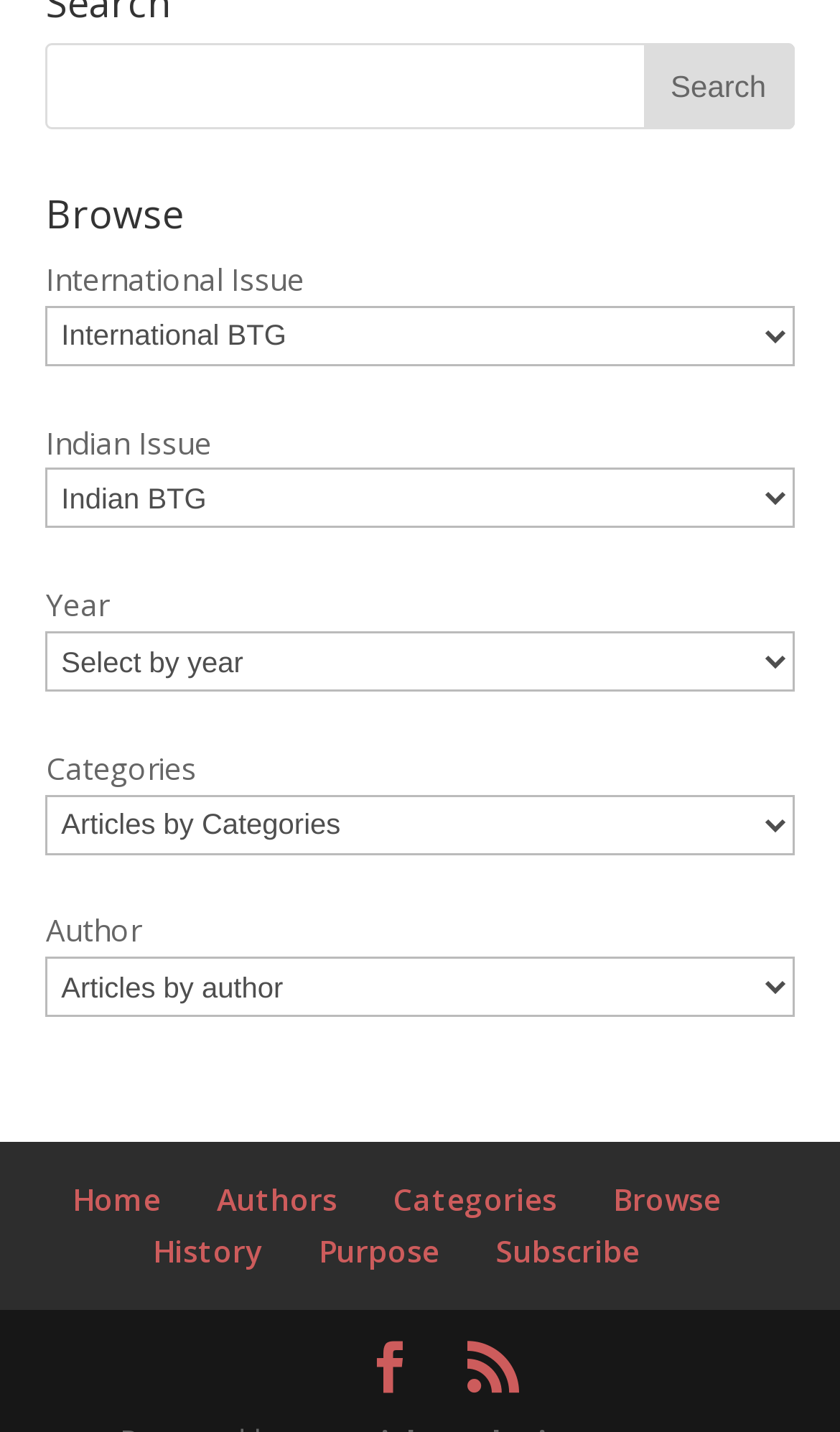Please specify the bounding box coordinates of the element that should be clicked to execute the given instruction: 'select an international issue'. Ensure the coordinates are four float numbers between 0 and 1, expressed as [left, top, right, bottom].

[0.055, 0.181, 0.363, 0.209]